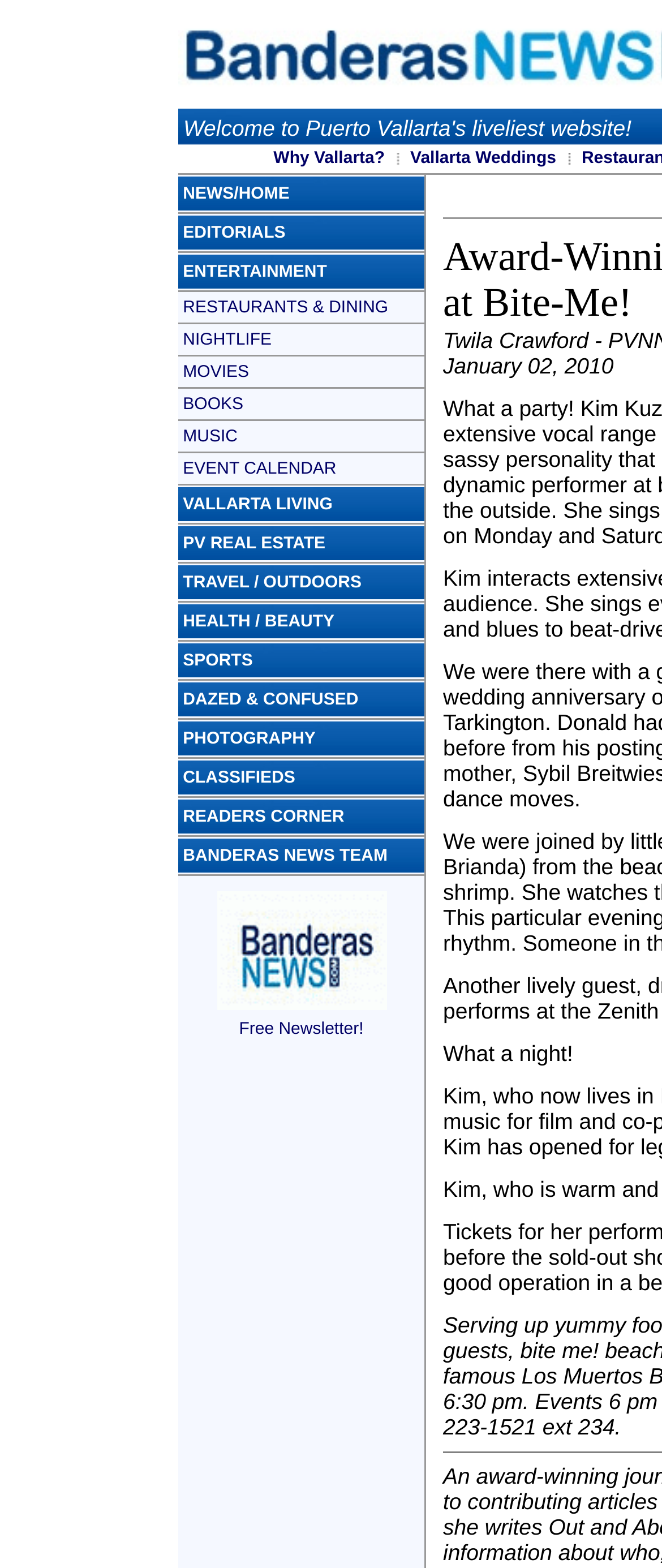Write a detailed summary of the webpage.

This webpage is about award-winning singer Kim Kuzma performing at Bite-Me! Beach Club until January 16. At the top of the page, there are two links, "Why Vallarta?" and "Vallarta Weddings", positioned side by side. Below these links, there is a table with multiple rows, each containing a grid cell with a link to a different category, such as "NEWS/HOME", "EDITORIALS", "ENTERTAINMENT", "RESTAURANTS & DINING", "NIGHTLIFE", "MOVIES", "BOOKS", "MUSIC", "EVENT CALENDAR", "VALLARTA LIVING", and "PV REAL ESTATE". These links are arranged vertically, with each category listed below the previous one. The table occupies a significant portion of the page, spanning from the top-left to the bottom-right.